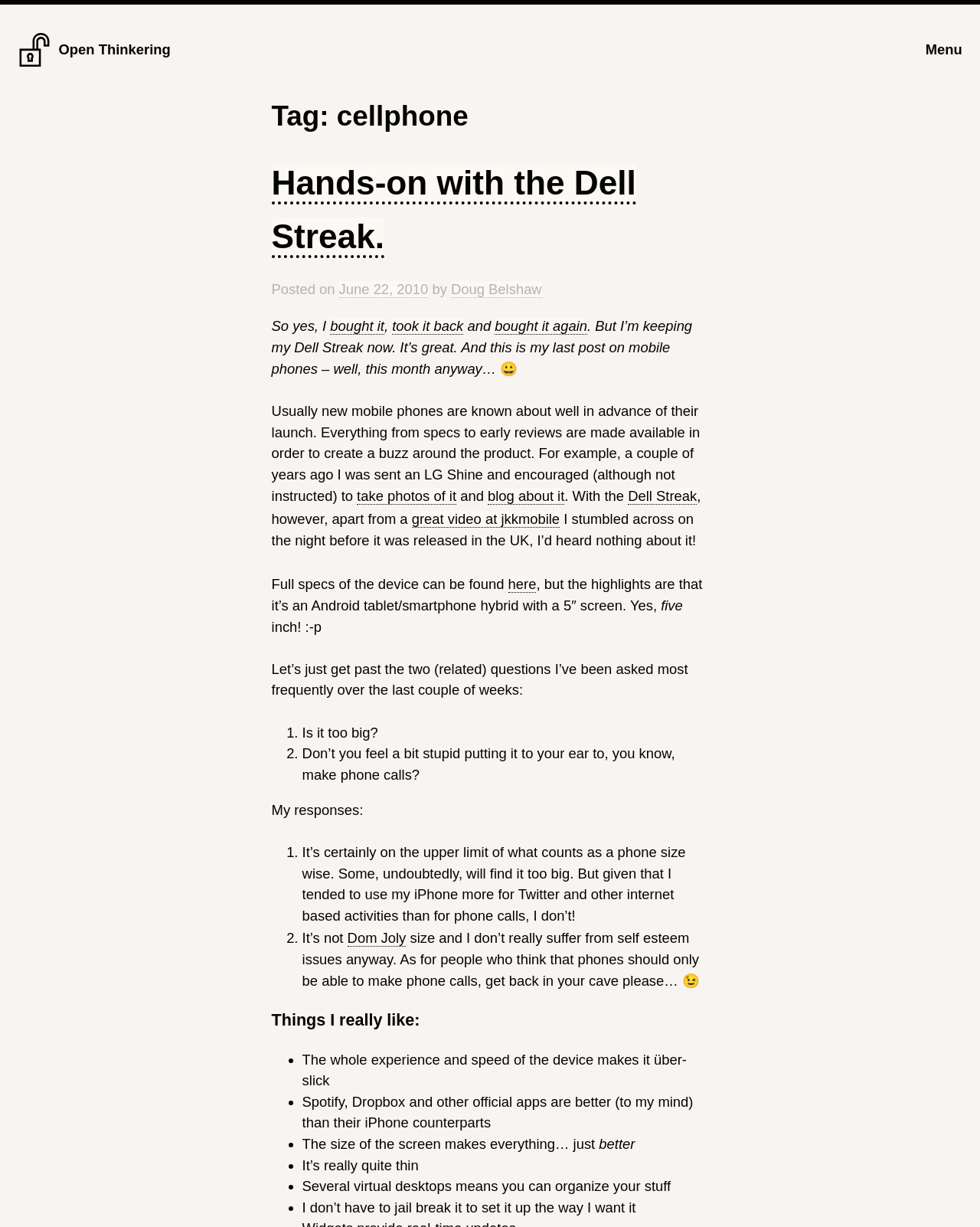Please reply to the following question using a single word or phrase: 
What is the size of the screen of the Dell Streak?

5 inches